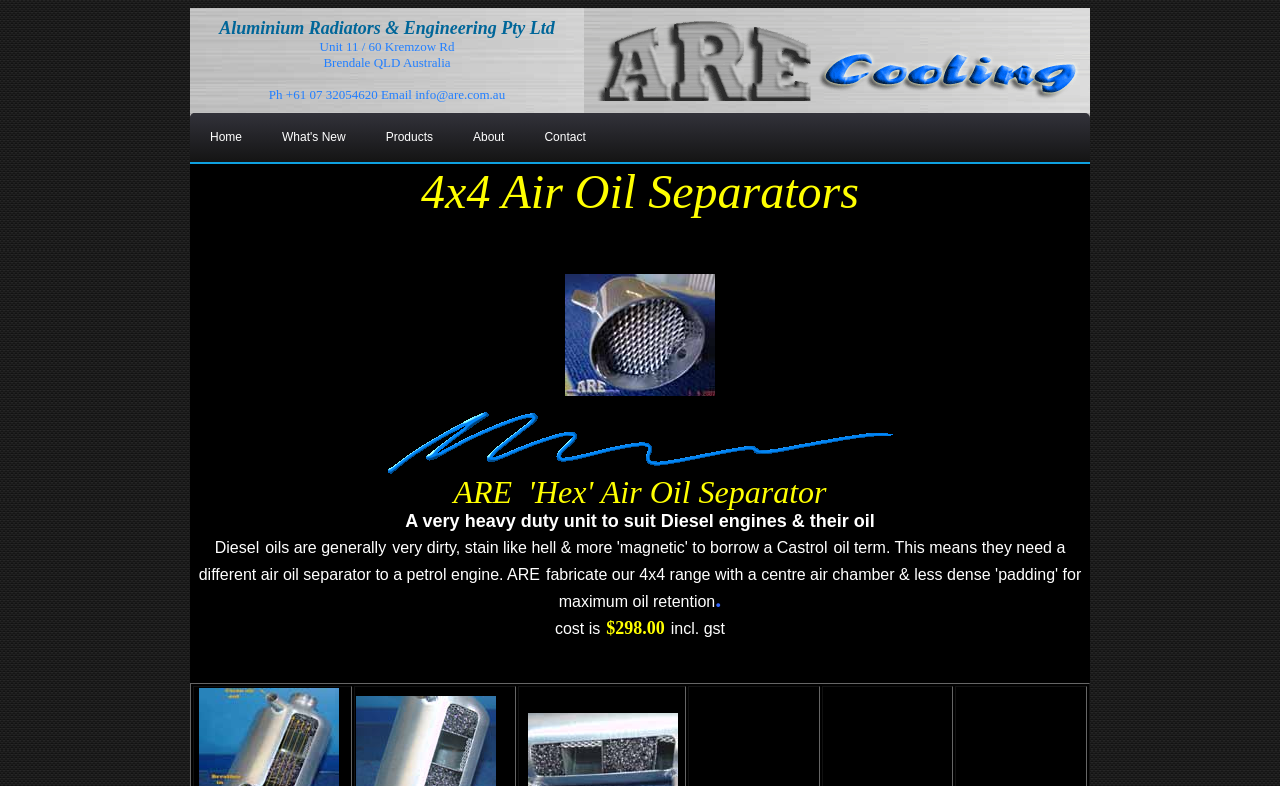What is the company's phone number?
Provide a detailed and well-explained answer to the question.

The company's phone number can be found in the top-left section of the webpage, inside the LayoutTableCell element, which contains the company's address and contact information.